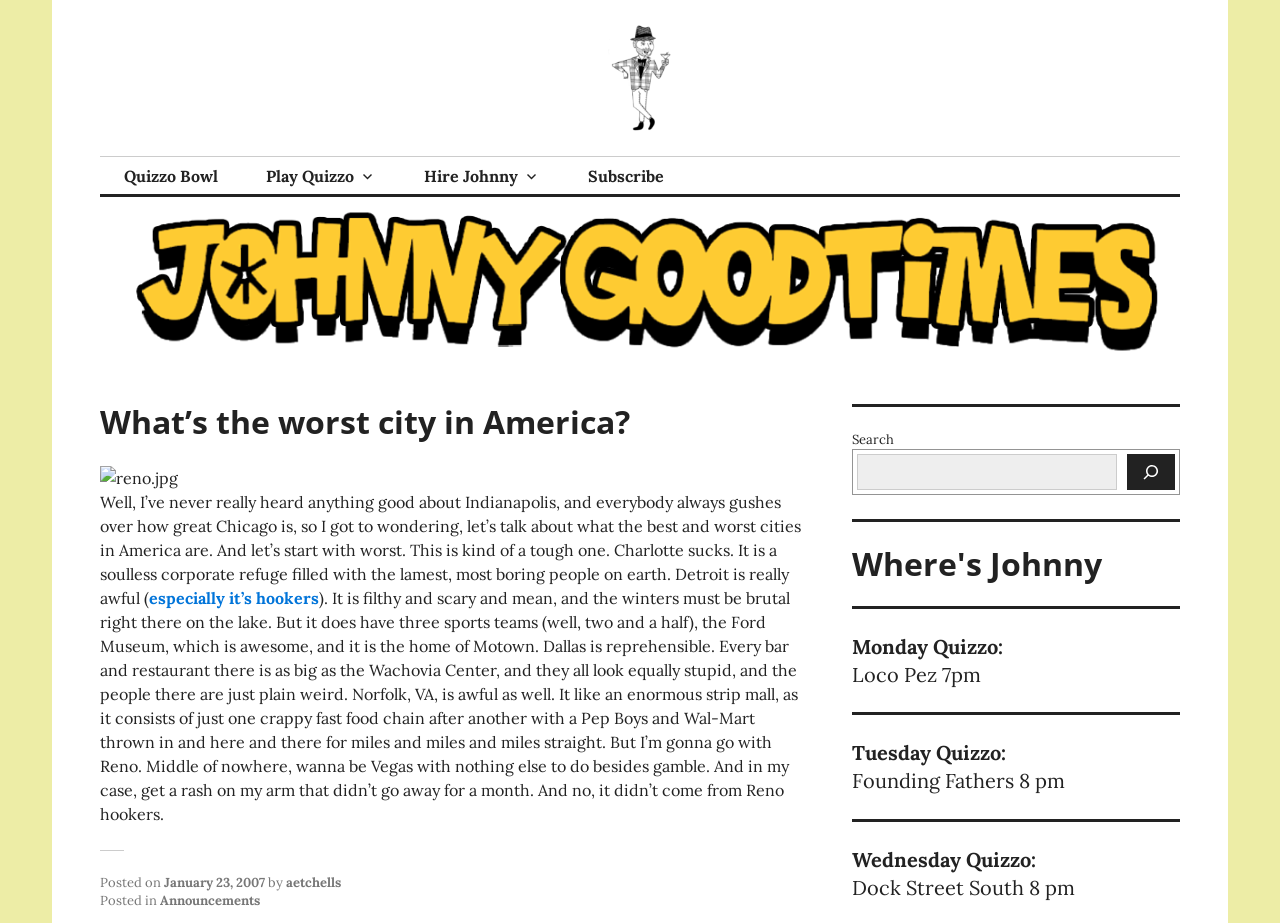What is the date of the article?
Using the information from the image, give a concise answer in one word or a short phrase.

January 23, 2007